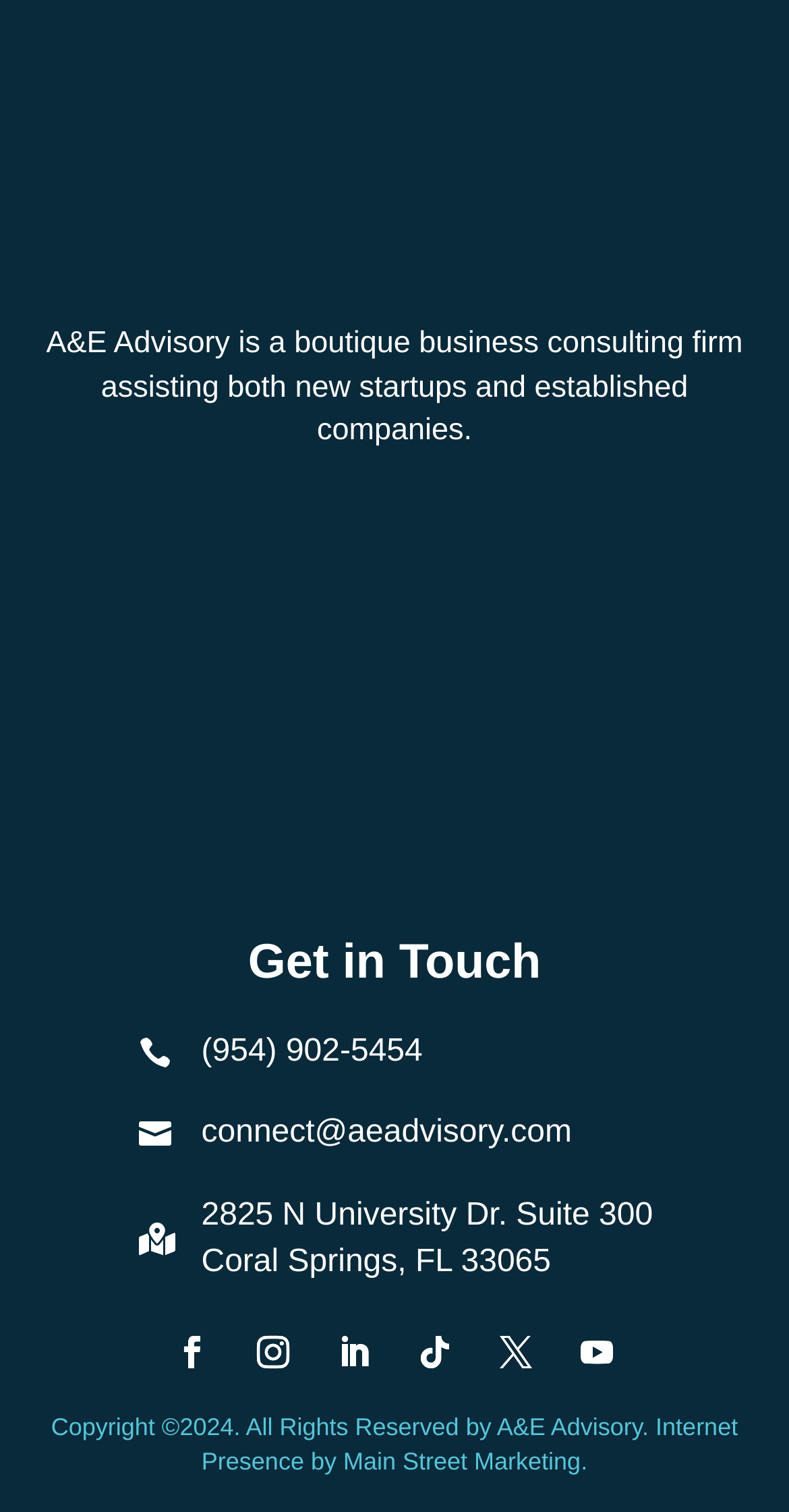Specify the bounding box coordinates of the region I need to click to perform the following instruction: "Click the phone number". The coordinates must be four float numbers in the range of 0 to 1, i.e., [left, top, right, bottom].

[0.255, 0.684, 0.536, 0.707]